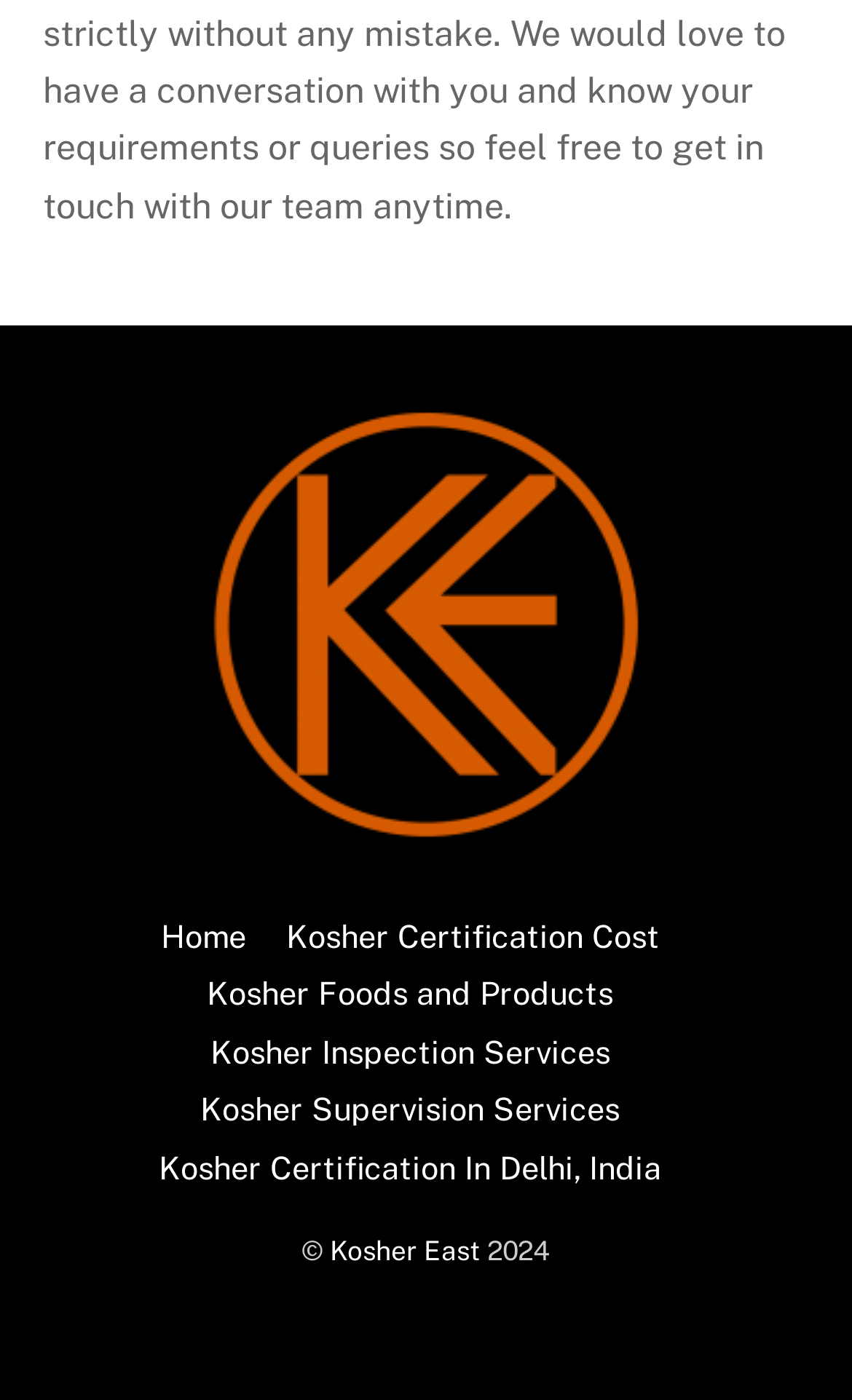Pinpoint the bounding box coordinates of the clickable element needed to complete the instruction: "Explore Kosher Foods and Products". The coordinates should be provided as four float numbers between 0 and 1: [left, top, right, bottom].

[0.243, 0.696, 0.72, 0.723]